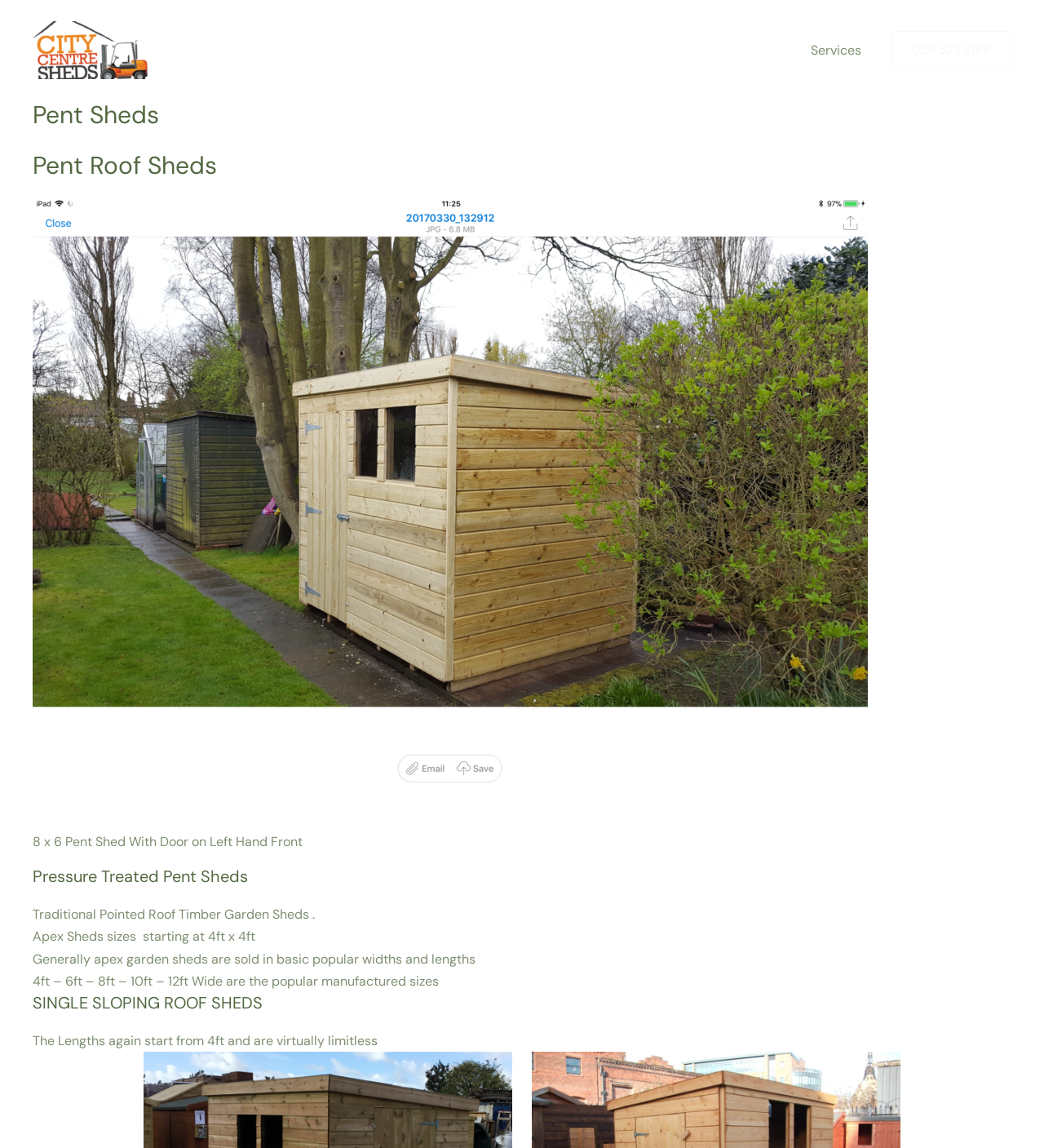What type of roof does the shed have?
Use the image to give a comprehensive and detailed response to the question.

Based on the webpage content, specifically the heading 'SINGLE SLOPING ROOF SHEDS' and the description of the sheds, it can be inferred that the type of roof the shed has is single sloping.